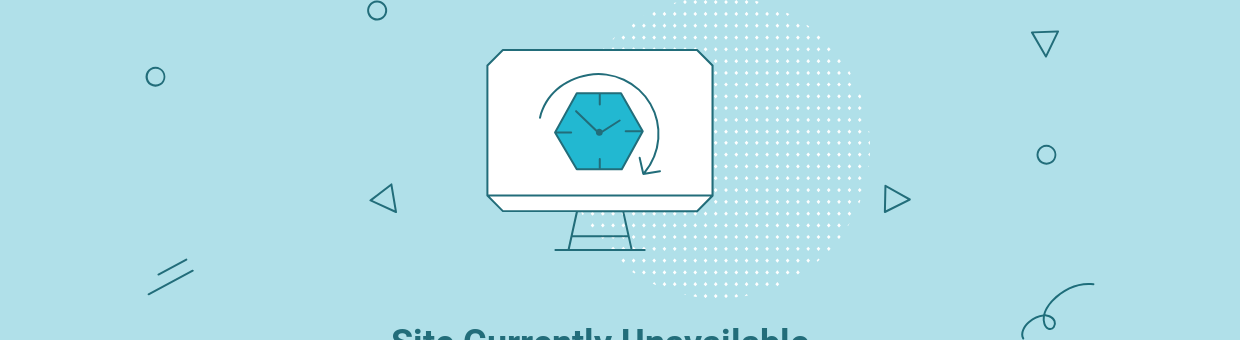What is the purpose of the graphical elements? Based on the image, give a response in one word or a short phrase.

To inform users